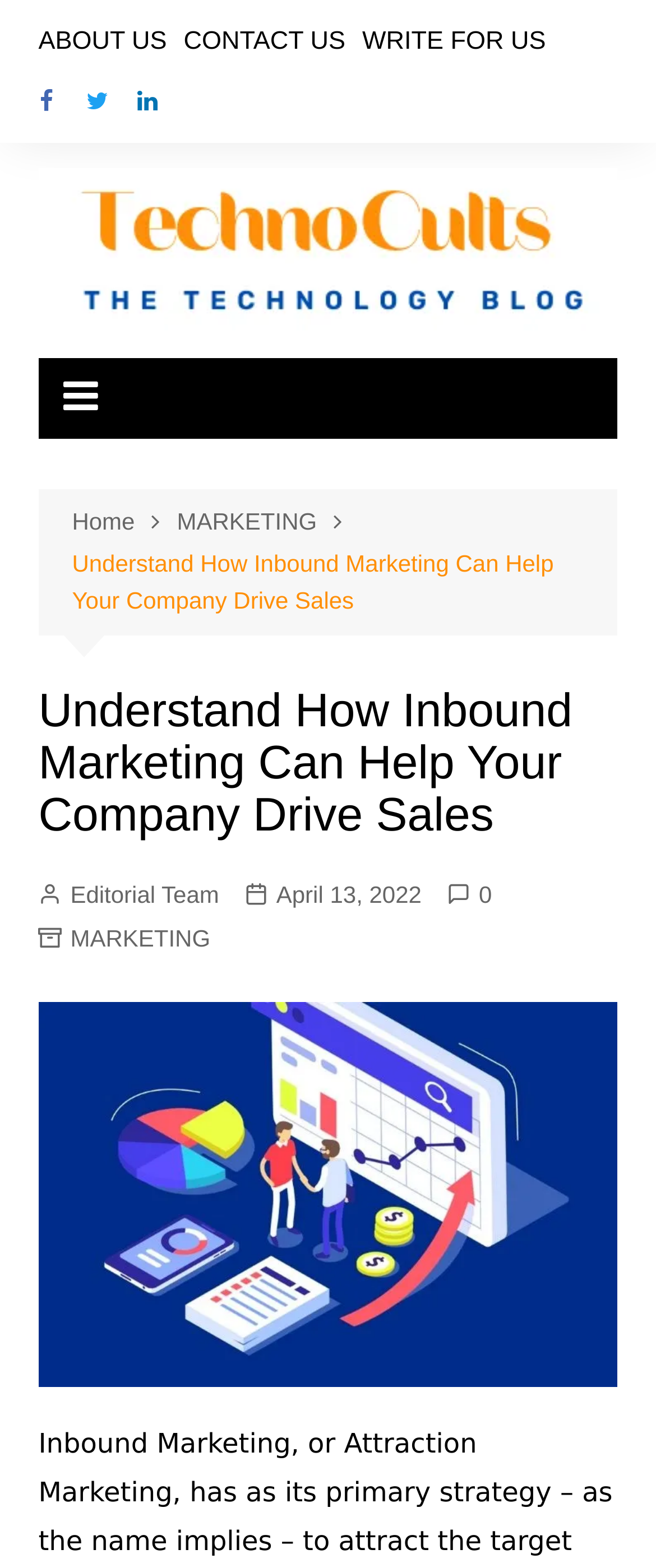How many social media links are there?
Give a thorough and detailed response to the question.

I counted the number of social media links by looking at the links with Facebook, Twitter, and Linkedin icons.